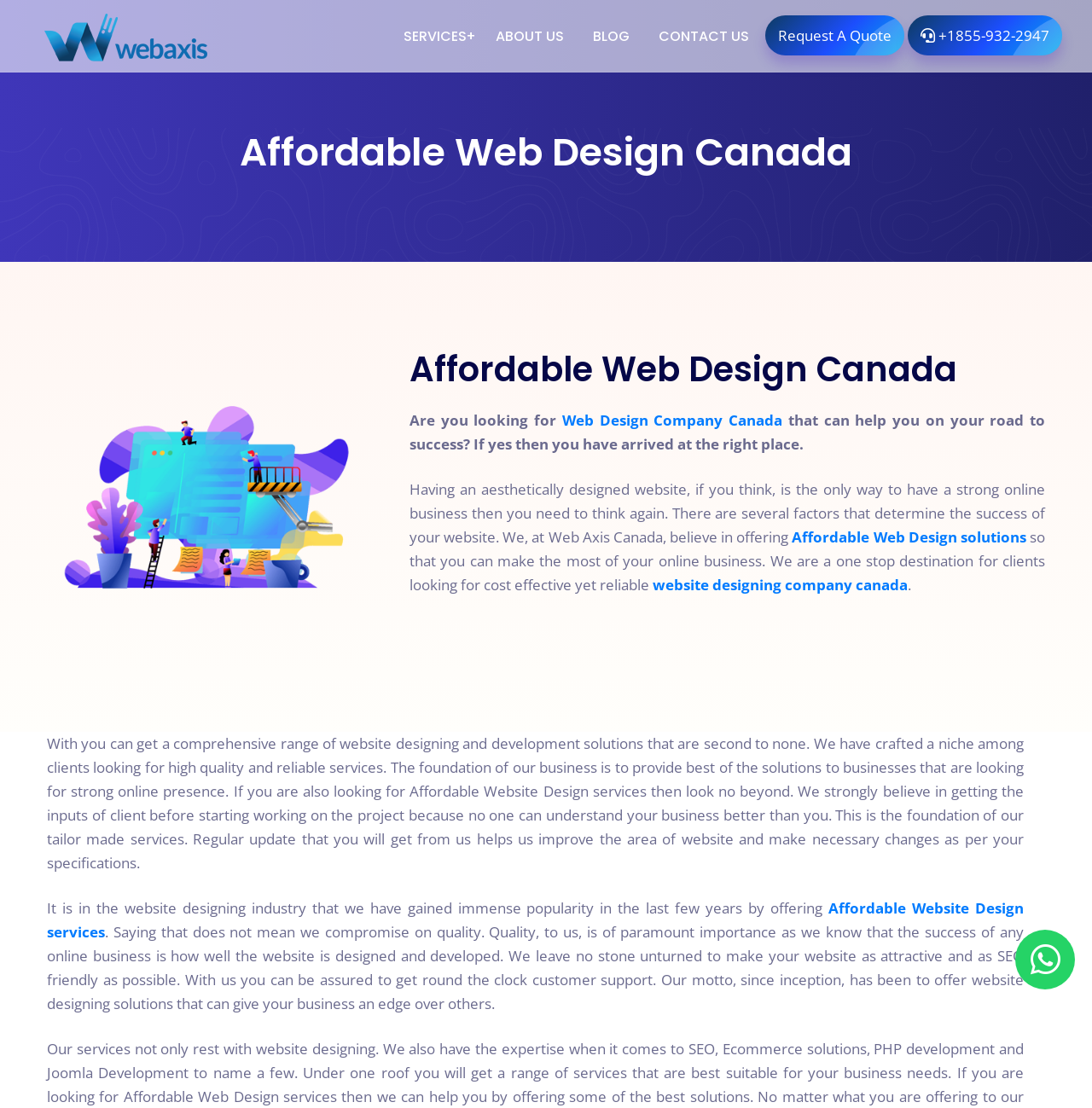What is the focus of Web Axis Canada's business?
Please provide a single word or phrase as your answer based on the screenshot.

Online business success